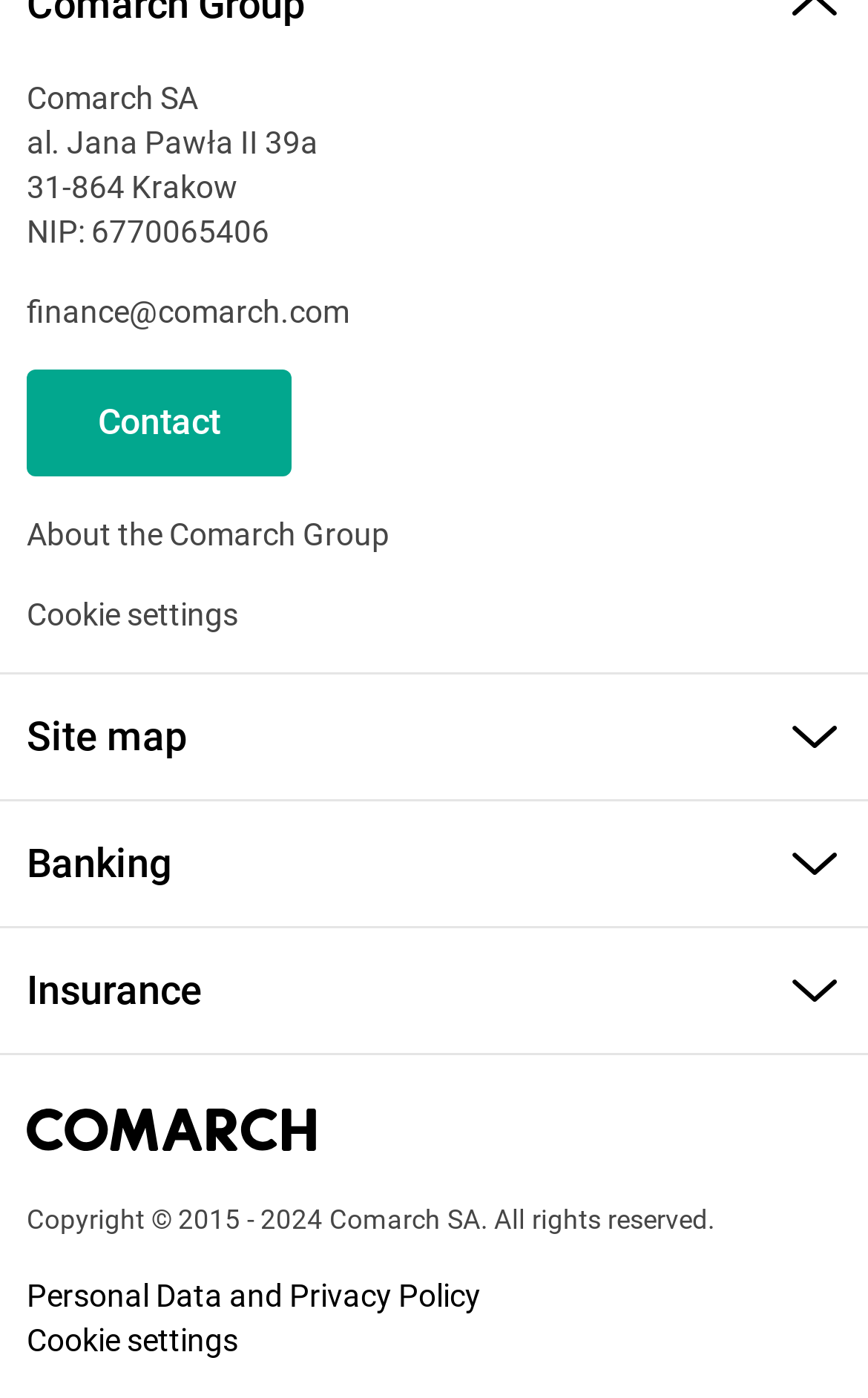Predict the bounding box of the UI element based on the description: "Open Platform". The coordinates should be four float numbers between 0 and 1, formatted as [left, top, right, bottom].

[0.031, 0.666, 0.264, 0.691]